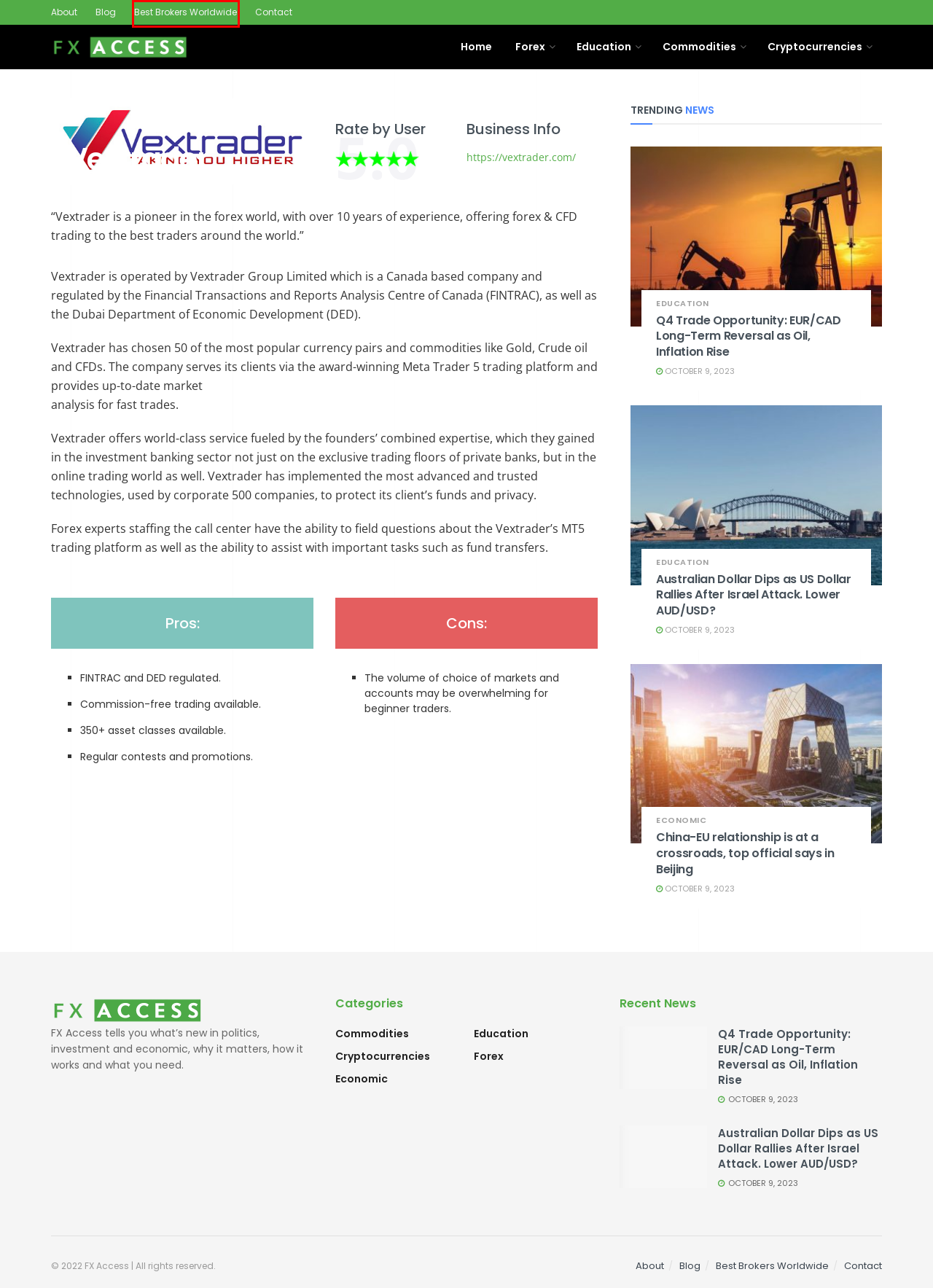You are given a screenshot depicting a webpage with a red bounding box around a UI element. Select the description that best corresponds to the new webpage after clicking the selected element. Here are the choices:
A. Best Brokers Worldwide – FX Access
B. Education – FX Access
C. Australian Dollar Dips as US Dollar Rallies After Israel Attack. Lower AUD/USD? – FX Access
D. China-EU relationship is at a crossroads, top official says in Beijing – FX Access
E. FX Access – Moving Beyond Market
F. Contact – FX Access
G. Commodities – FX Access
H. Q4 Trade Opportunity: EUR/CAD Long-Term Reversal as Oil, Inflation Rise – FX Access

A